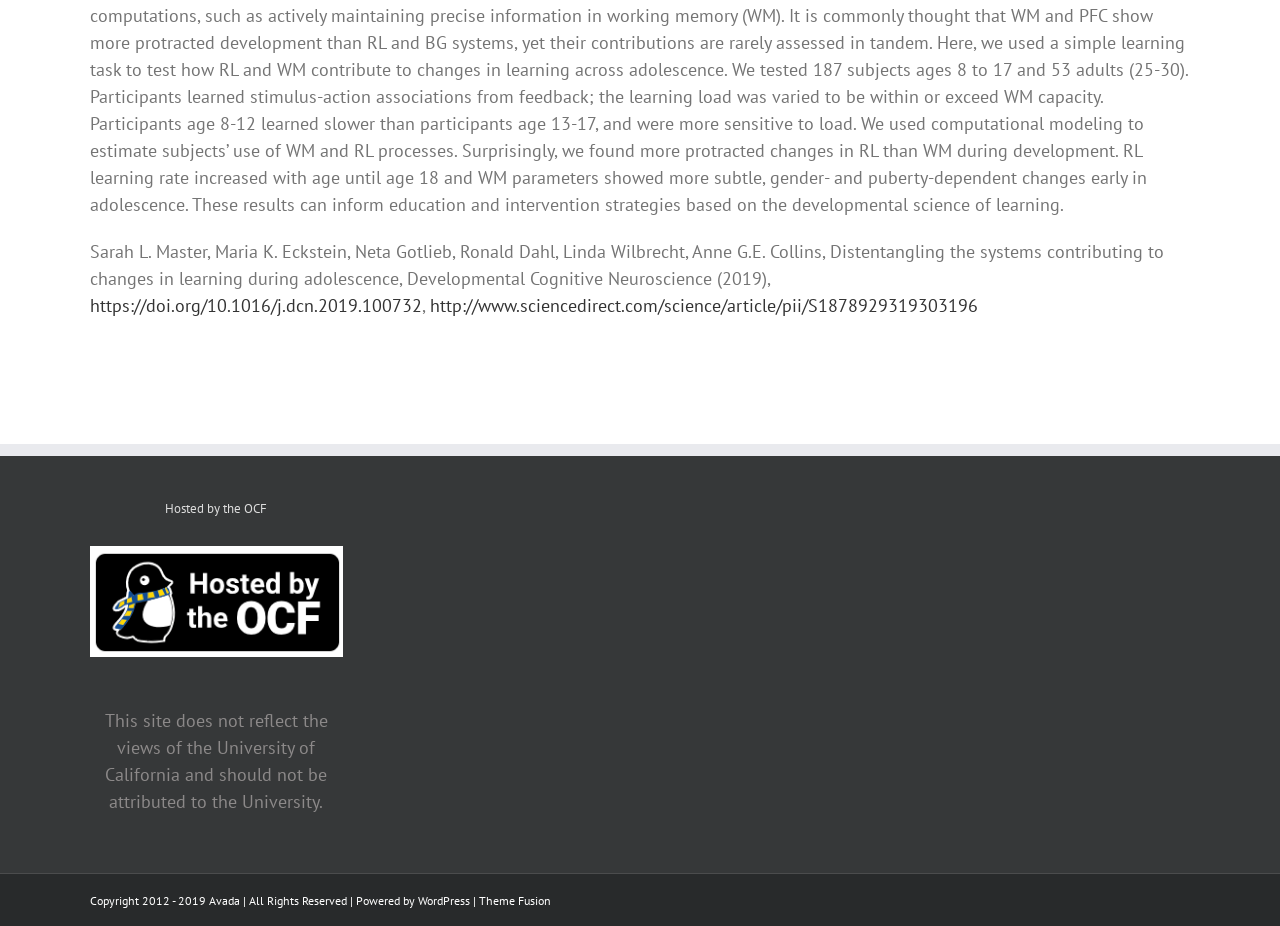Provide the bounding box coordinates for the UI element described in this sentence: "http://www.sciencedirect.com/science/article/pii/S1878929319303196". The coordinates should be four float values between 0 and 1, i.e., [left, top, right, bottom].

[0.336, 0.317, 0.764, 0.342]